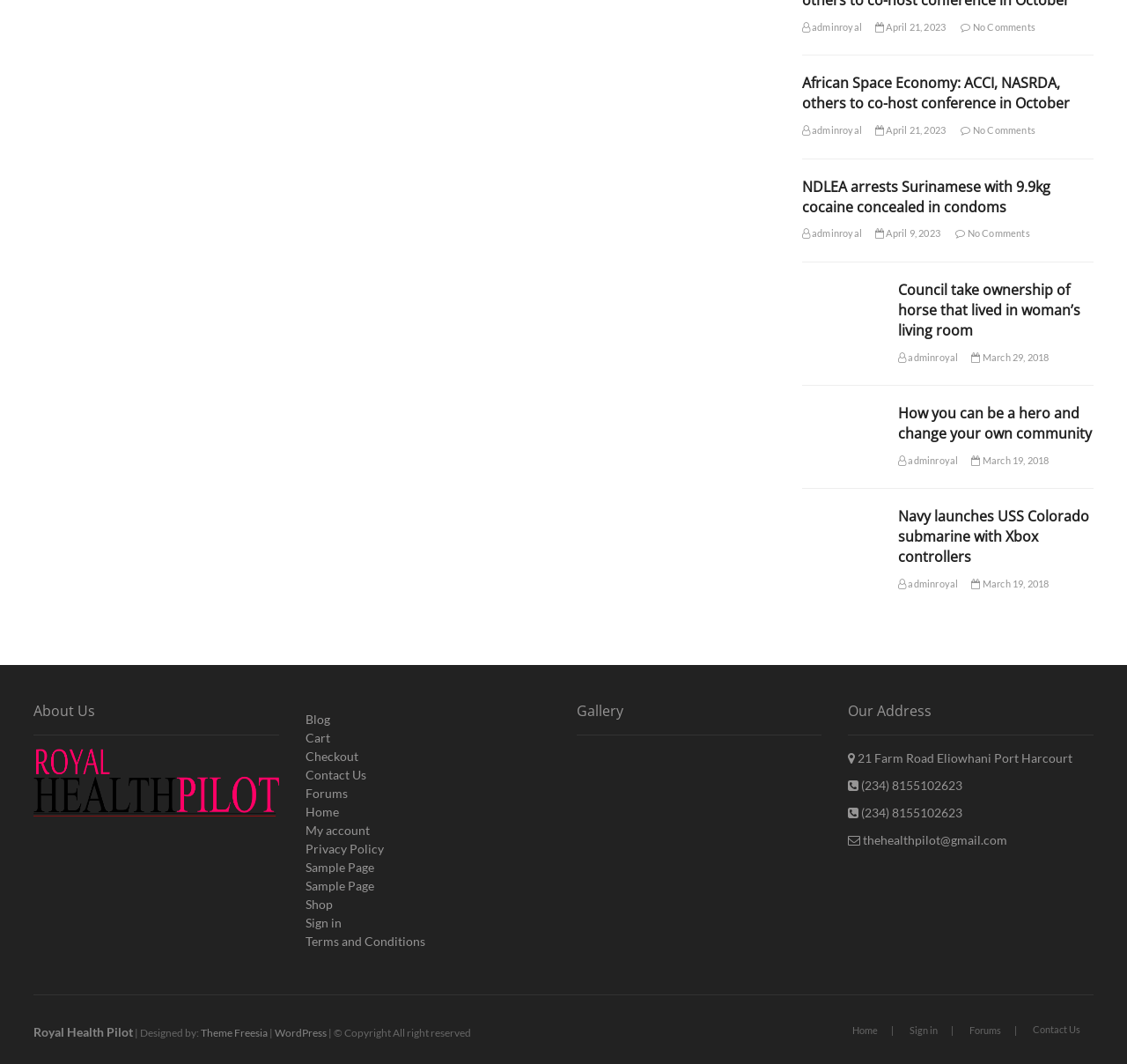Please identify the bounding box coordinates of the clickable area that will fulfill the following instruction: "View the article 'African Space Economy: ACCI, NASRDA, others to co-host conference in October'". The coordinates should be in the format of four float numbers between 0 and 1, i.e., [left, top, right, bottom].

[0.711, 0.069, 0.97, 0.107]